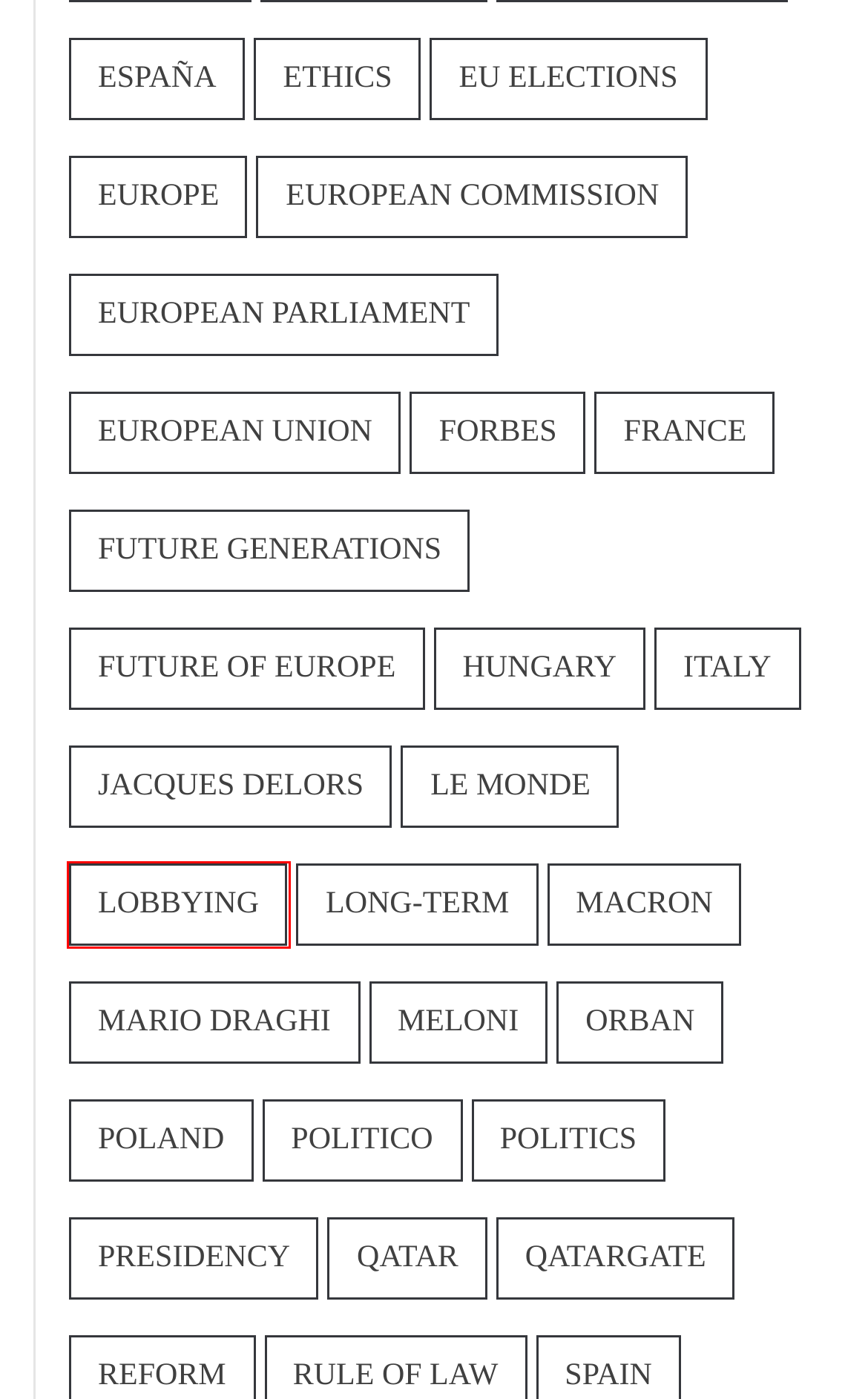Review the webpage screenshot and focus on the UI element within the red bounding box. Select the best-matching webpage description for the new webpage that follows after clicking the highlighted element. Here are the candidates:
A. ethics Archives - ALBERTO ALEMANNO
B. lobbying Archives - ALBERTO ALEMANNO
C. España Archives - ALBERTO ALEMANNO
D. Politico Archives - ALBERTO ALEMANNO
E. Long-term Archives - ALBERTO ALEMANNO
F. Future Generations Archives - ALBERTO ALEMANNO
G. orban Archives - ALBERTO ALEMANNO
H. Hungary Archives - ALBERTO ALEMANNO

B